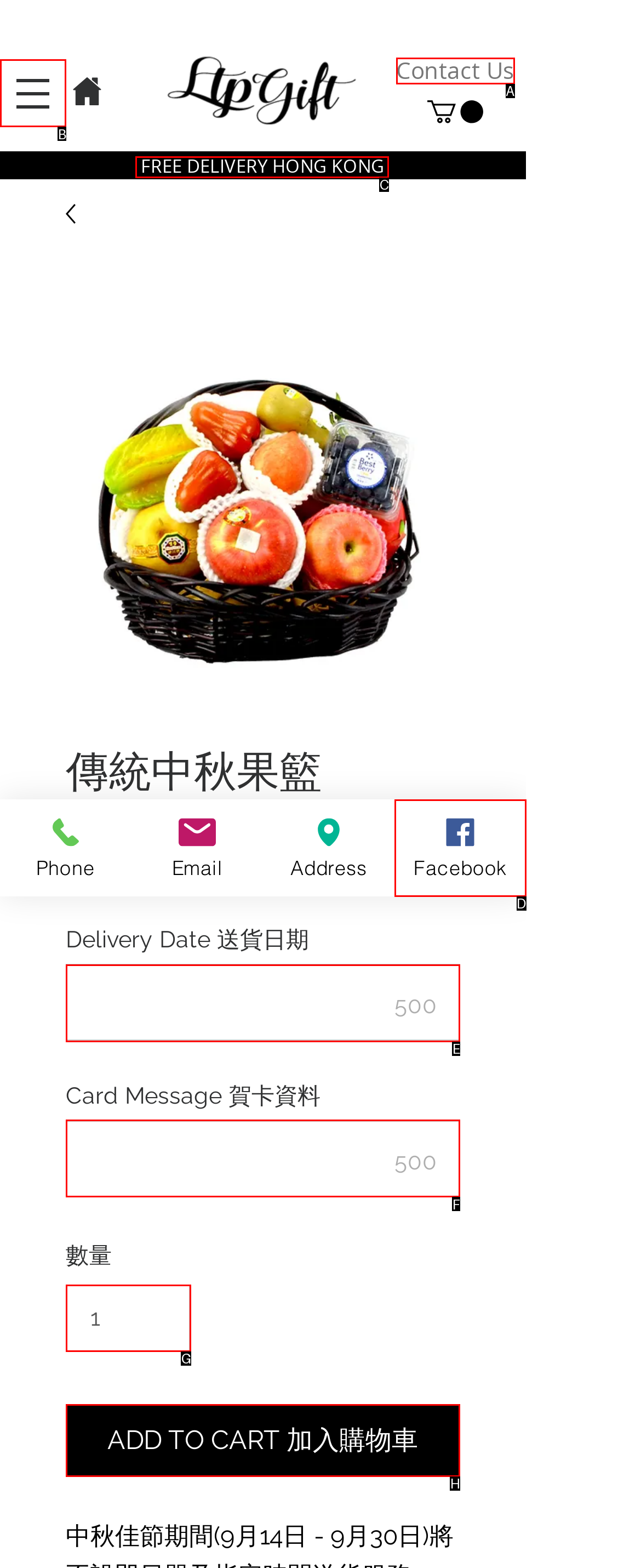Indicate which HTML element you need to click to complete the task: Click the navigation menu. Provide the letter of the selected option directly.

B